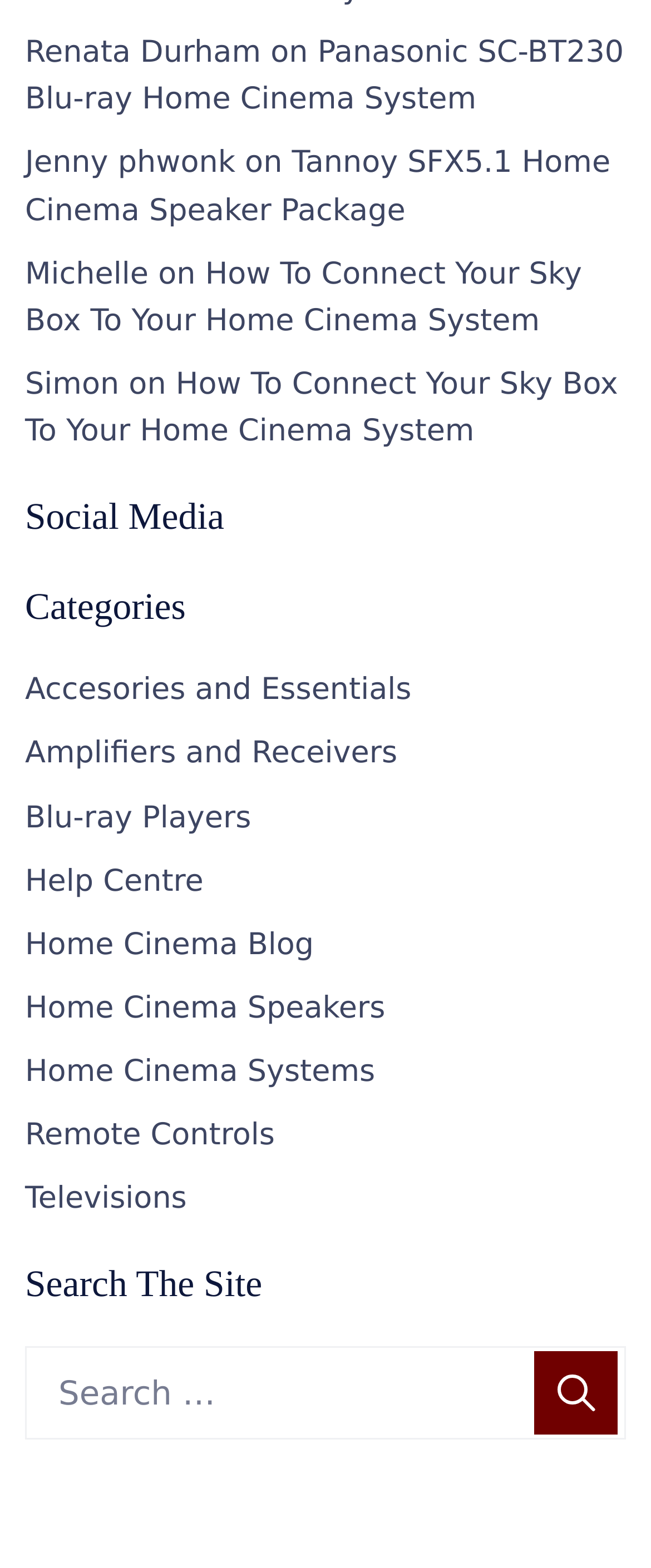Show the bounding box coordinates of the region that should be clicked to follow the instruction: "Read about How To Connect Your Sky Box To Your Home Cinema System."

[0.038, 0.163, 0.894, 0.216]